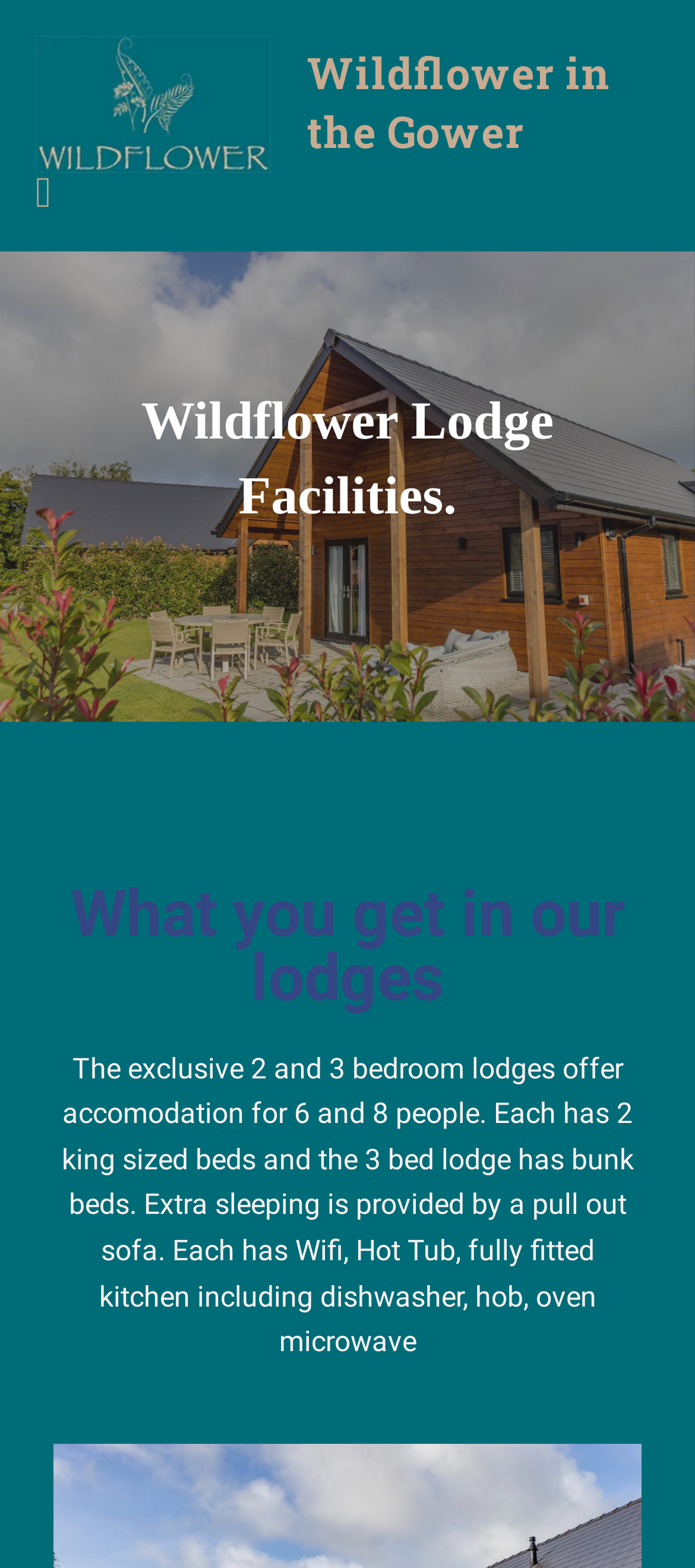What is provided for extra sleeping?
Refer to the image and provide a one-word or short phrase answer.

Pull out sofa